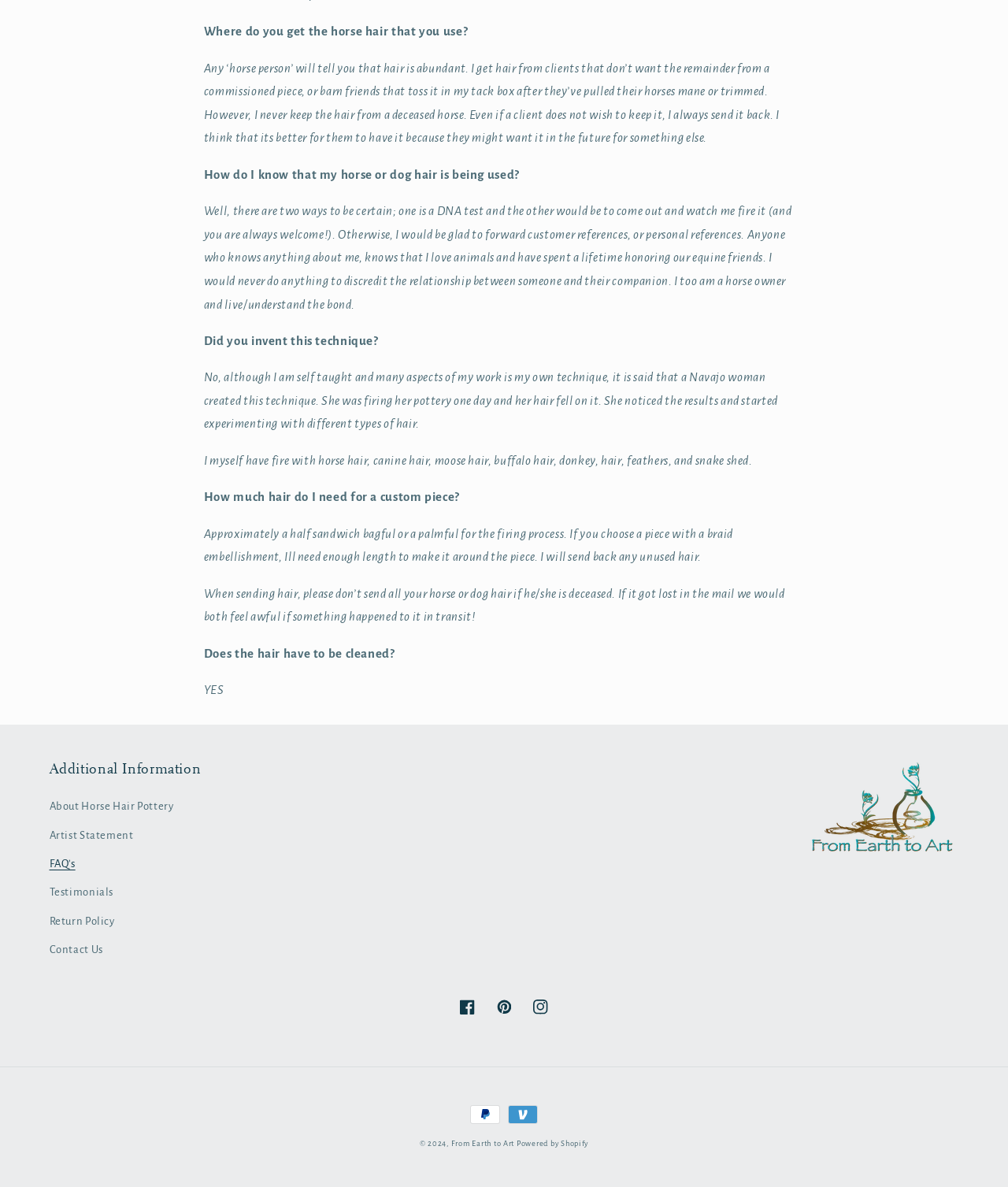What is the material used for pottery?
Based on the screenshot, provide a one-word or short-phrase response.

Horse hair